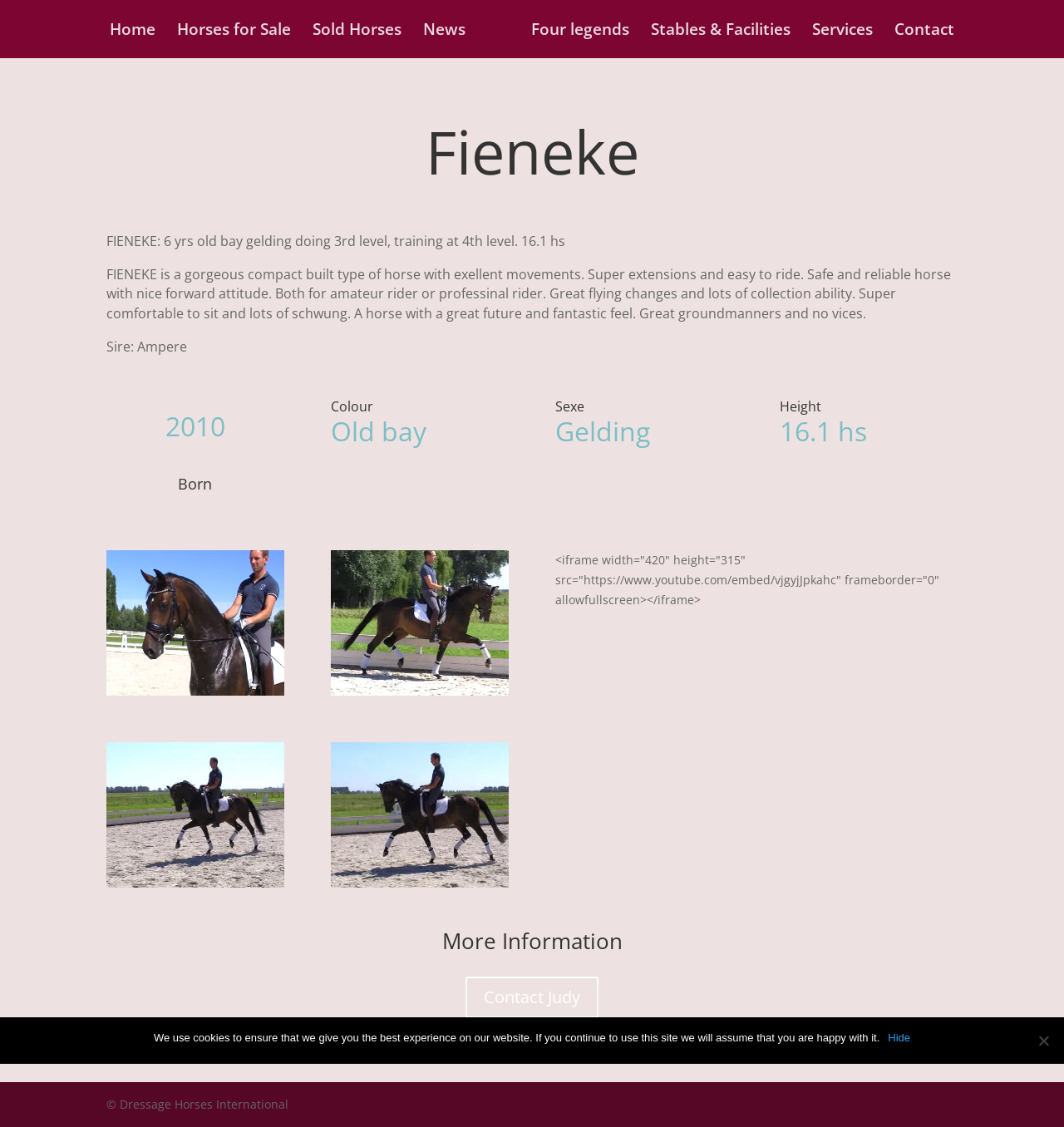What is the sire of the horse?
Using the picture, provide a one-word or short phrase answer.

Ampere